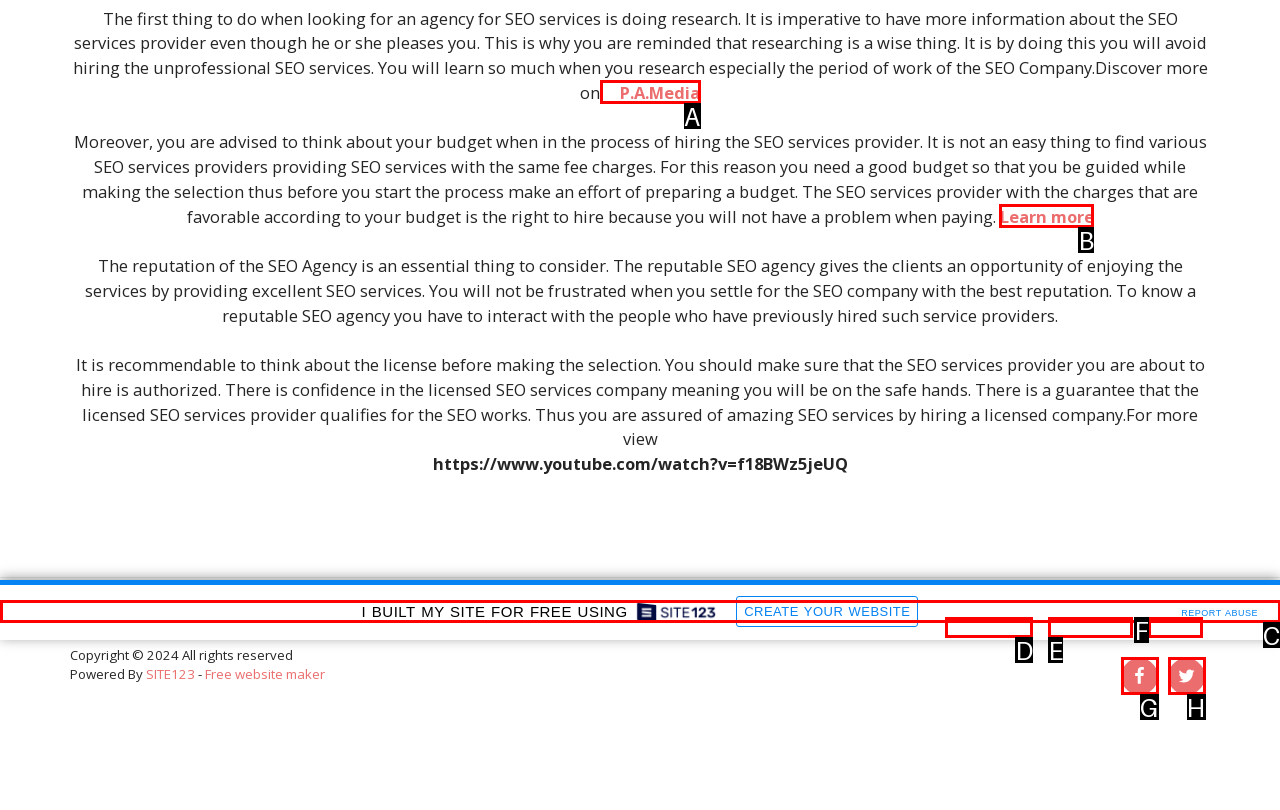From the choices provided, which HTML element best fits the description: P.A.Media? Answer with the appropriate letter.

A